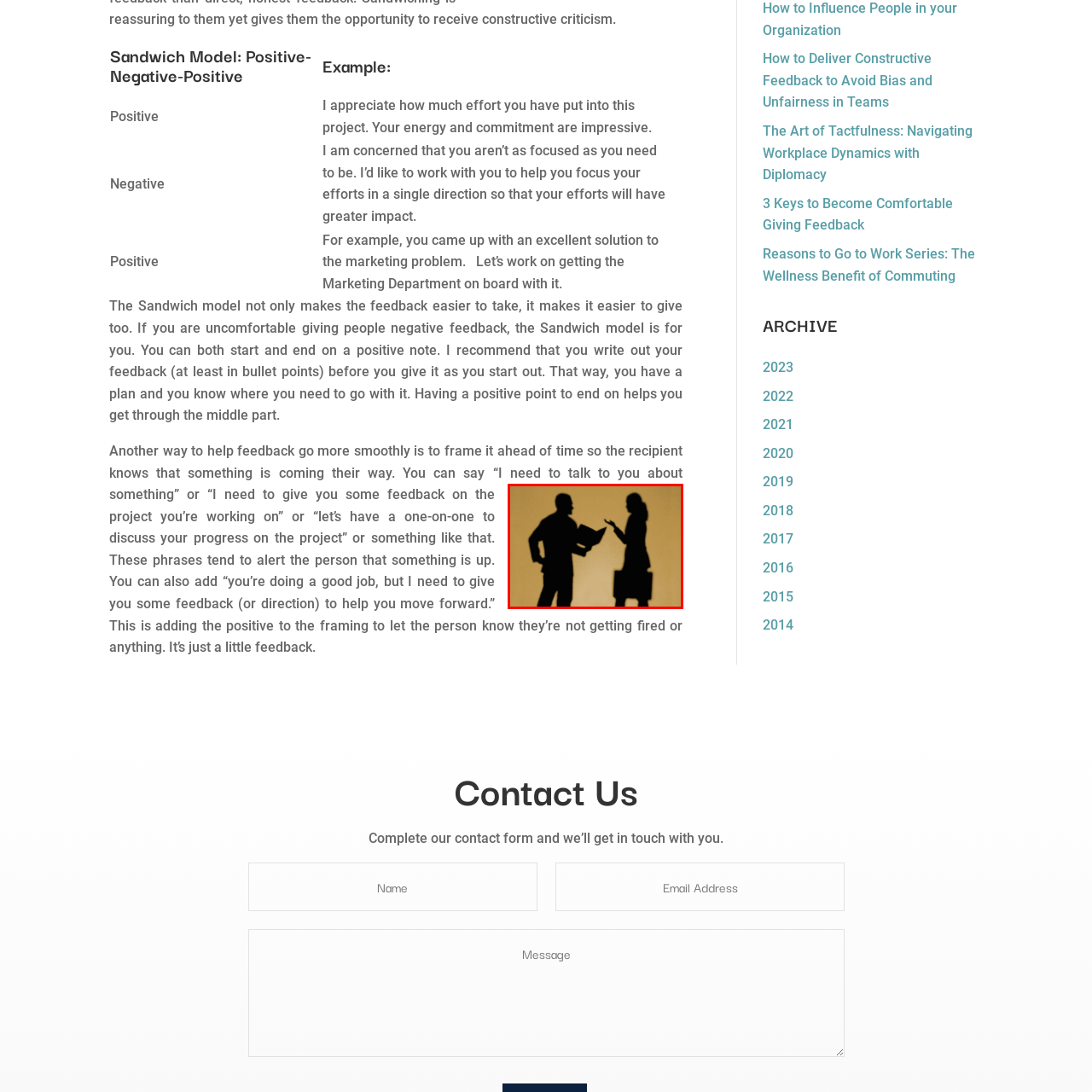Study the image surrounded by the red bounding box and respond as thoroughly as possible to the following question, using the image for reference: What is the man on the left holding?

The caption states that the person on the left, a man, is holding an open folder or document, suggesting that he is either presenting information or discussing specific details.